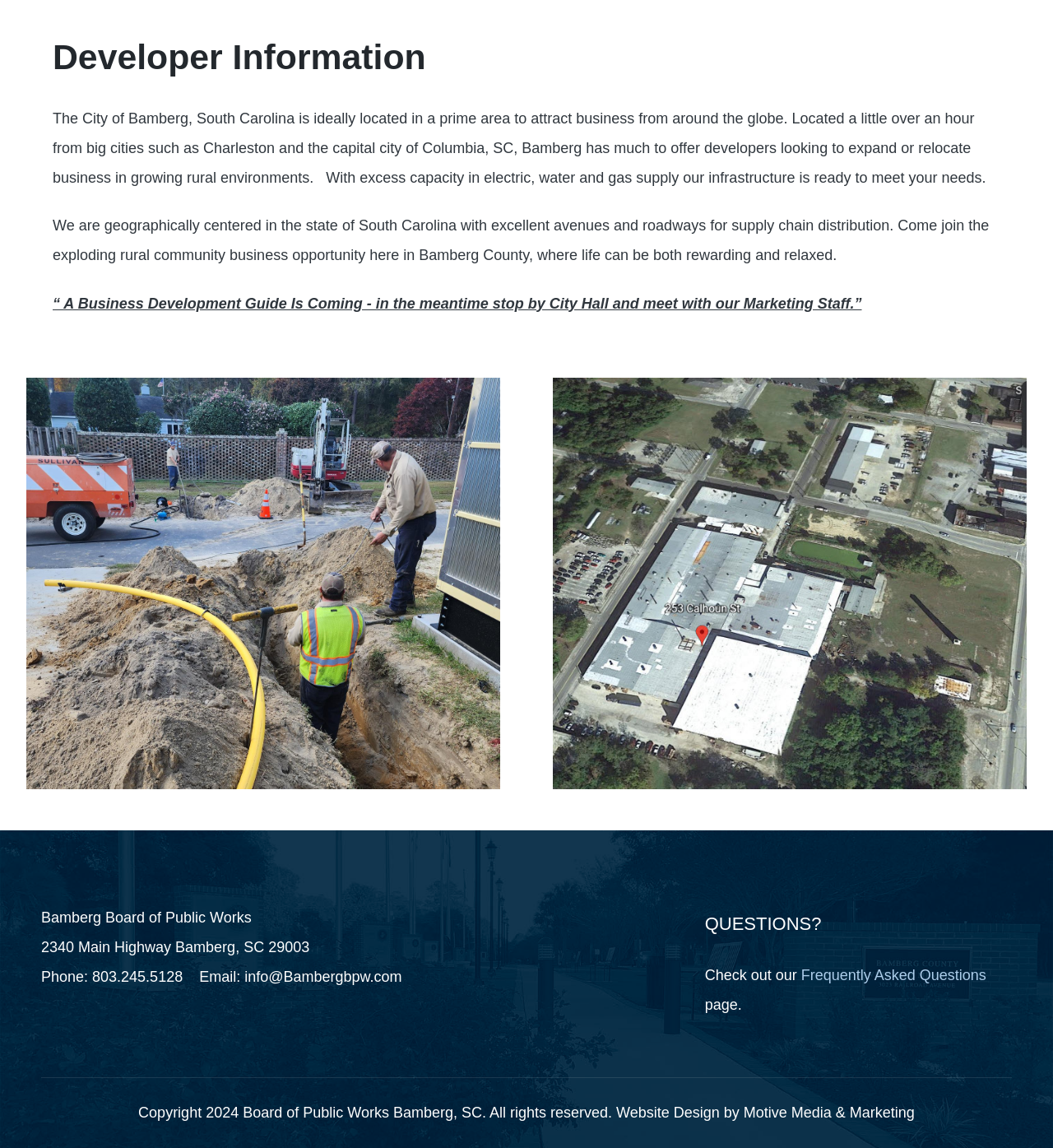Extract the bounding box coordinates of the UI element described: "info@Bambergbpw.com". Provide the coordinates in the format [left, top, right, bottom] with values ranging from 0 to 1.

[0.232, 0.844, 0.382, 0.858]